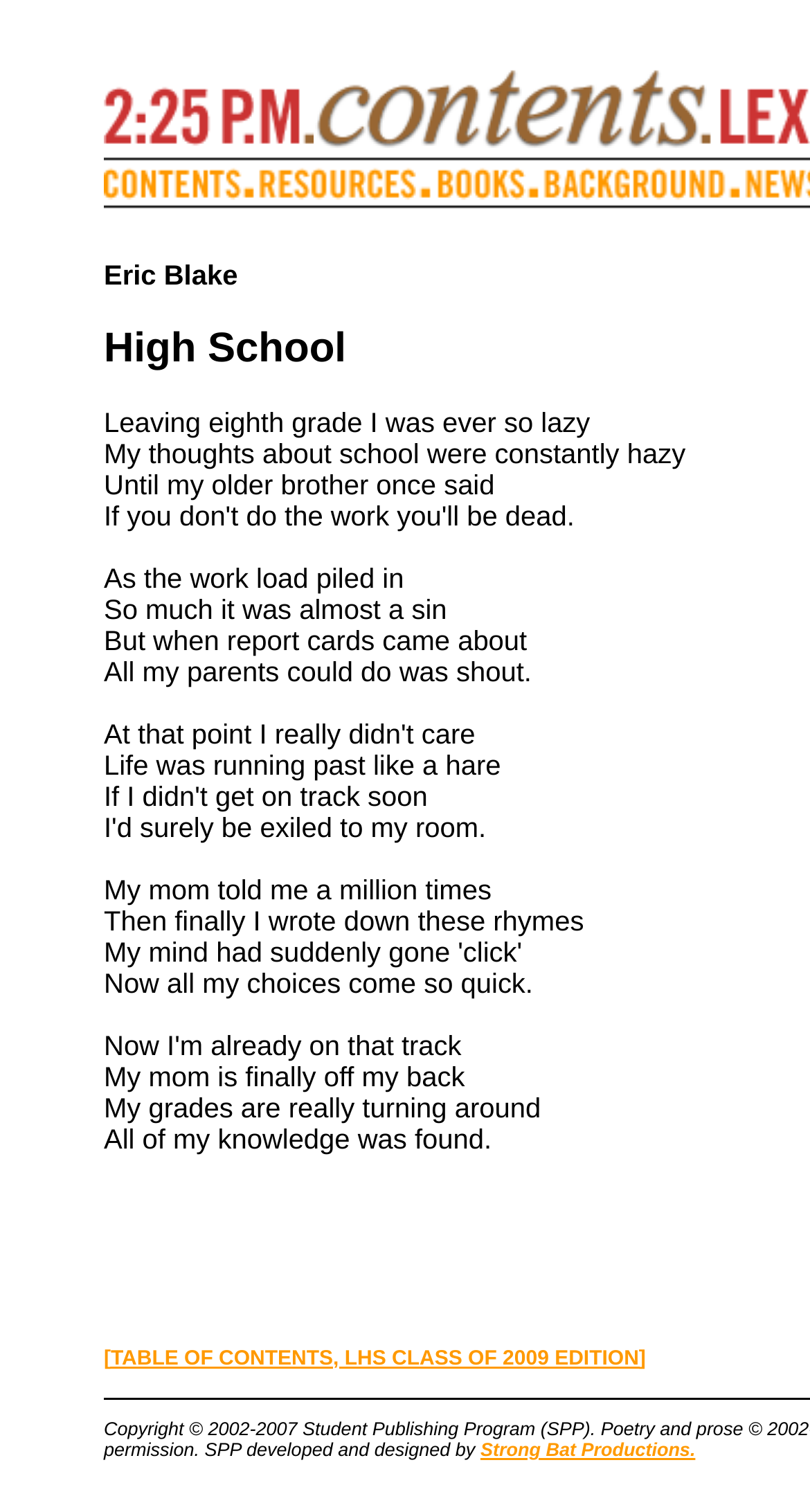Give a one-word or phrase response to the following question: Is there an image at the top of the webpage?

Yes